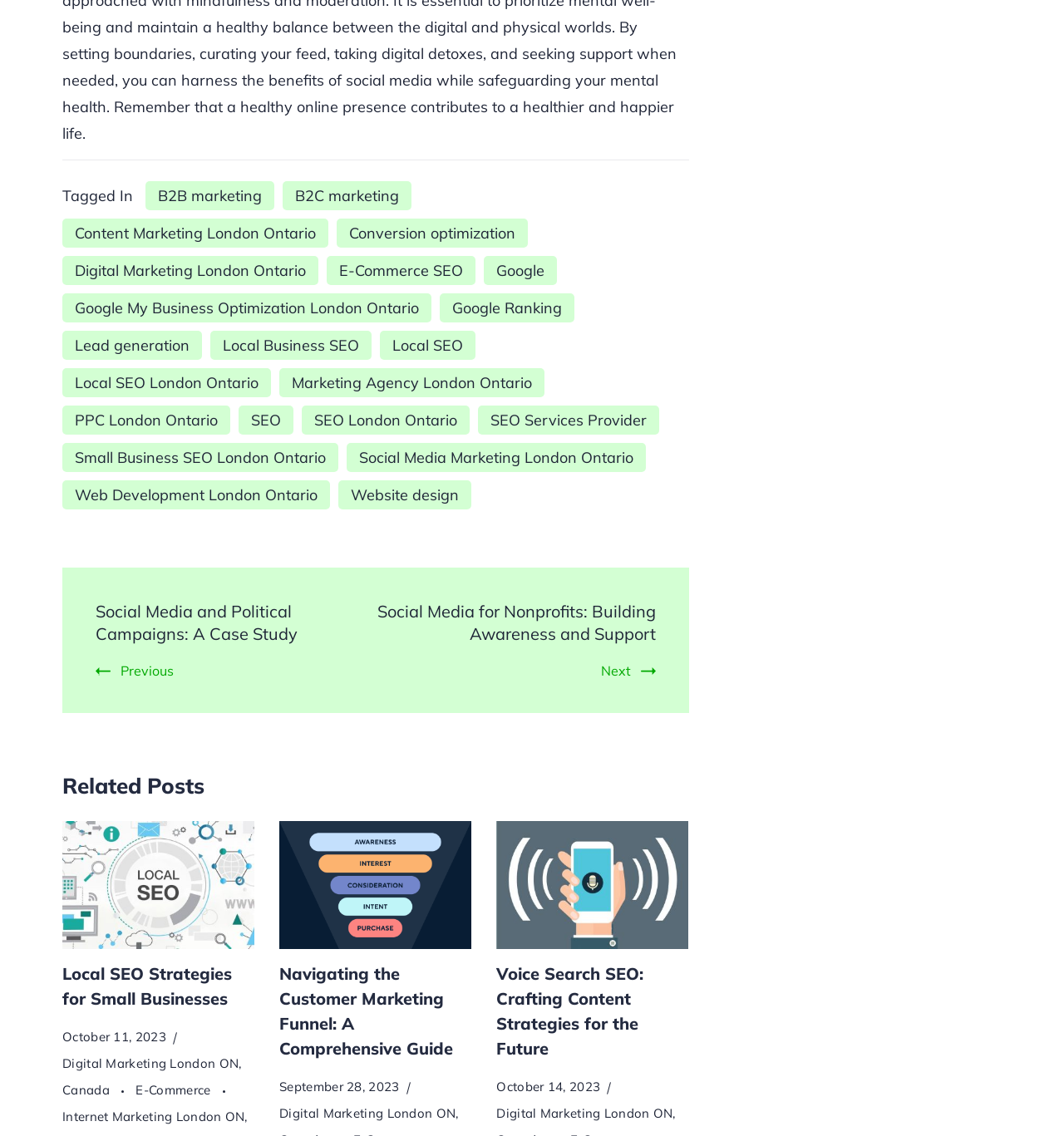Locate the coordinates of the bounding box for the clickable region that fulfills this instruction: "Click on B2B marketing".

[0.137, 0.159, 0.258, 0.185]